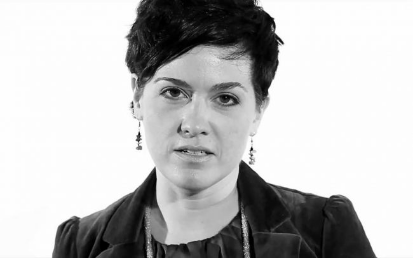Thoroughly describe the content and context of the image.

The image features a close-up of a woman with short, dark hair styled with a slight wave. She is wearing a dark blazer and has earrings that dangle slightly, adding a touch of elegance to her look. The background is stark white, which contrasts sharply with her attire and creates a striking visual effect. The woman appears to be conveying a serious or contemplative expression, engaging directly with the viewer. This image is likely part of a public service announcement (PSA) and reflects themes of responsibility or social awareness, as suggested by the contextual information about the surrounding articles.